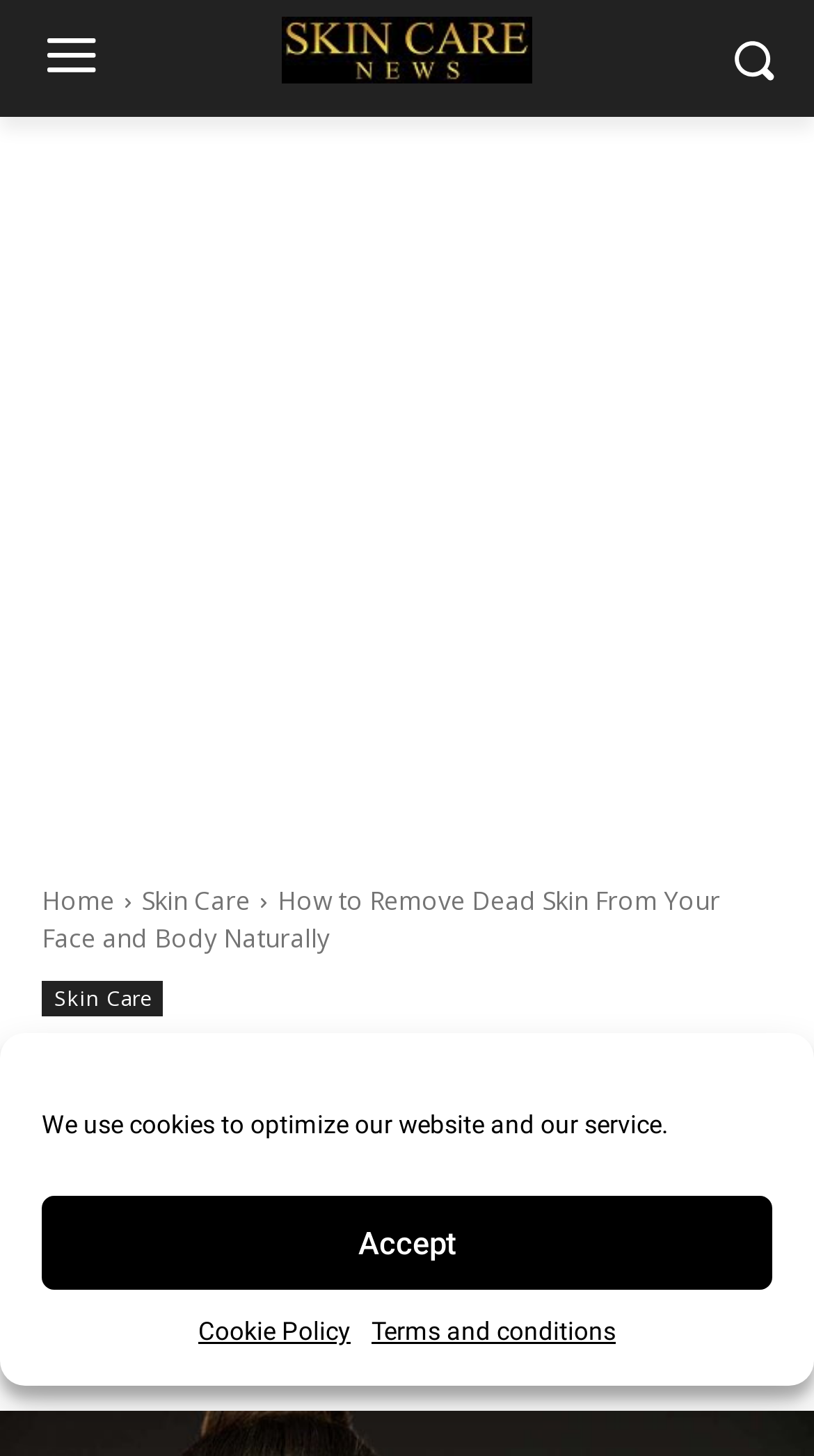Pinpoint the bounding box coordinates of the clickable area needed to execute the instruction: "read the article". The coordinates should be specified as four float numbers between 0 and 1, i.e., [left, top, right, bottom].

[0.051, 0.72, 0.949, 0.874]